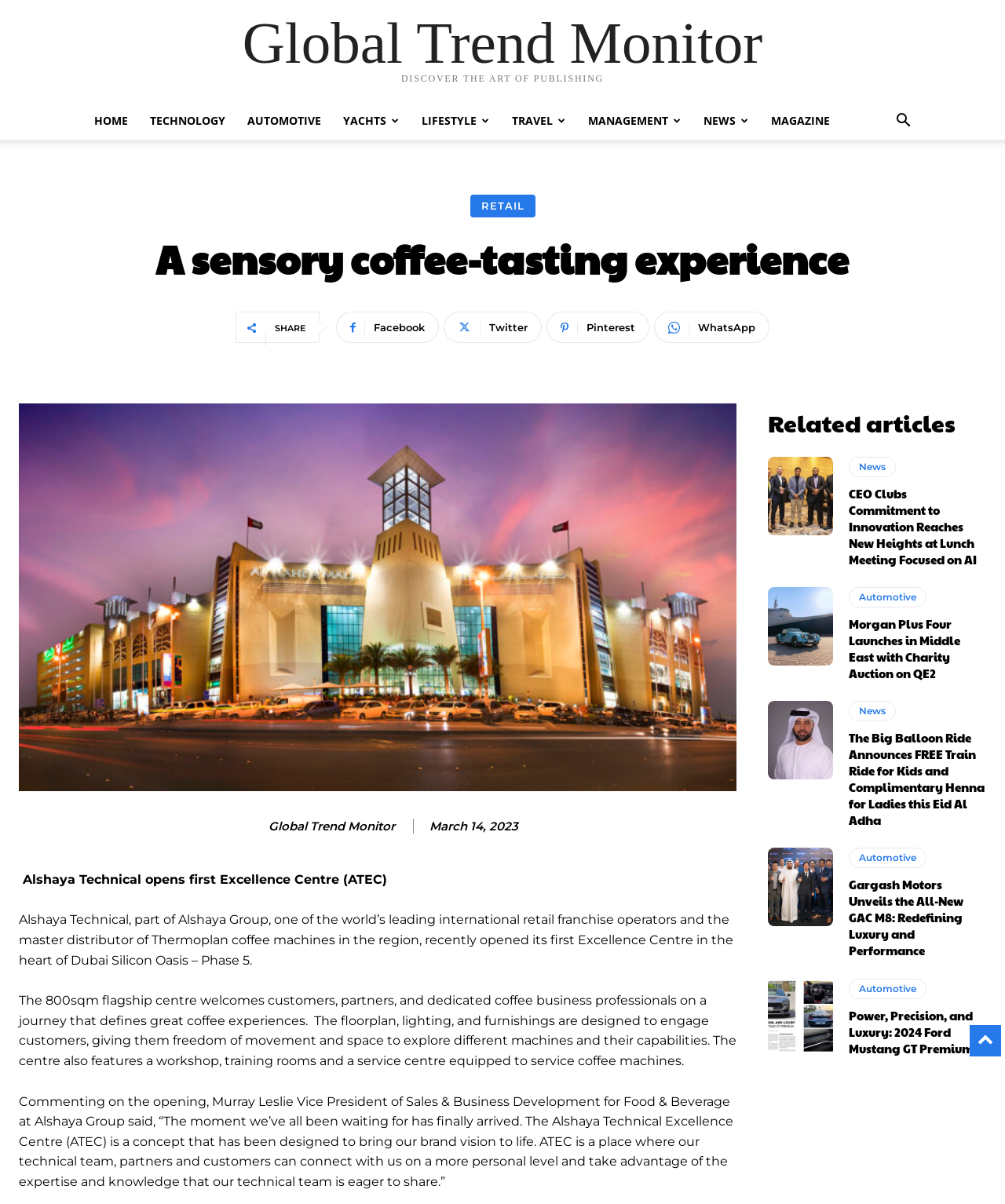What is the principal heading displayed on the webpage?

A sensory coffee-tasting experience